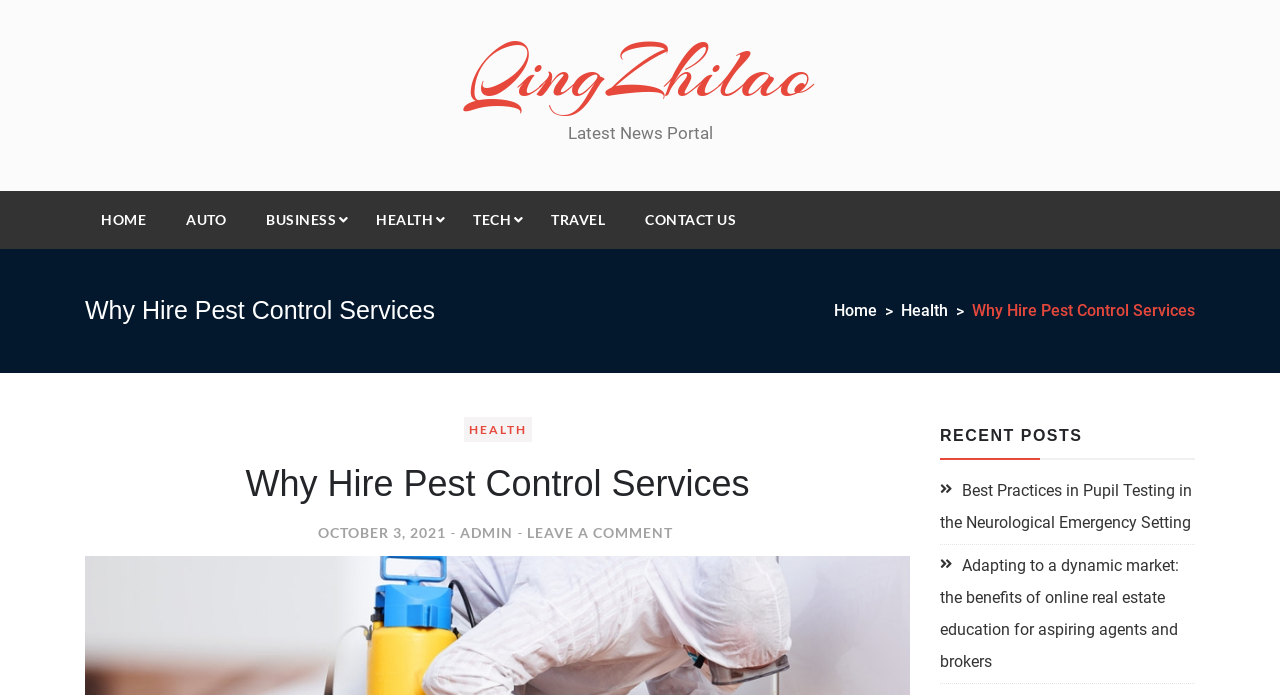Find and specify the bounding box coordinates that correspond to the clickable region for the instruction: "contact us".

[0.491, 0.275, 0.588, 0.357]